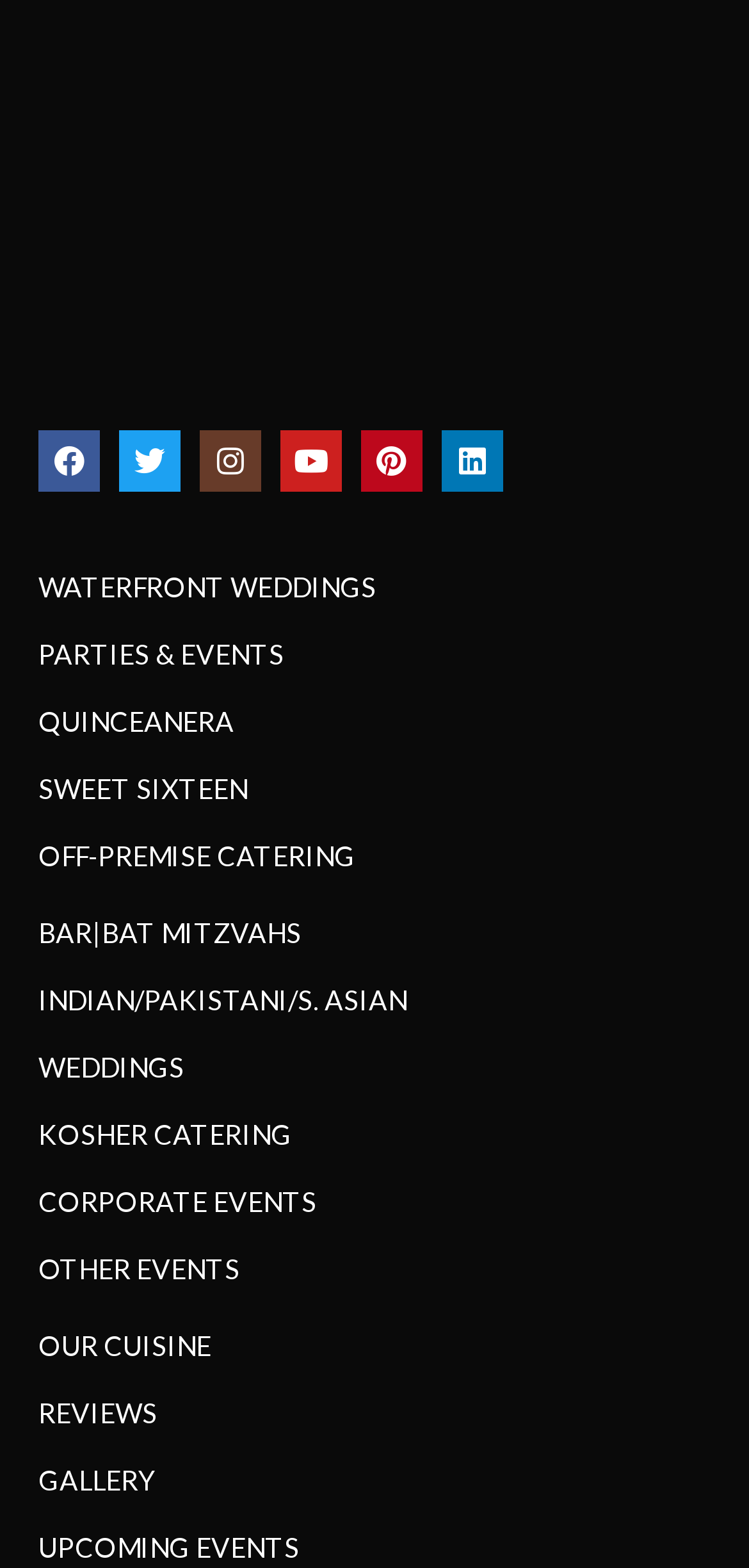Identify the bounding box coordinates of the section that should be clicked to achieve the task described: "Read Reviews".

[0.051, 0.889, 0.949, 0.914]